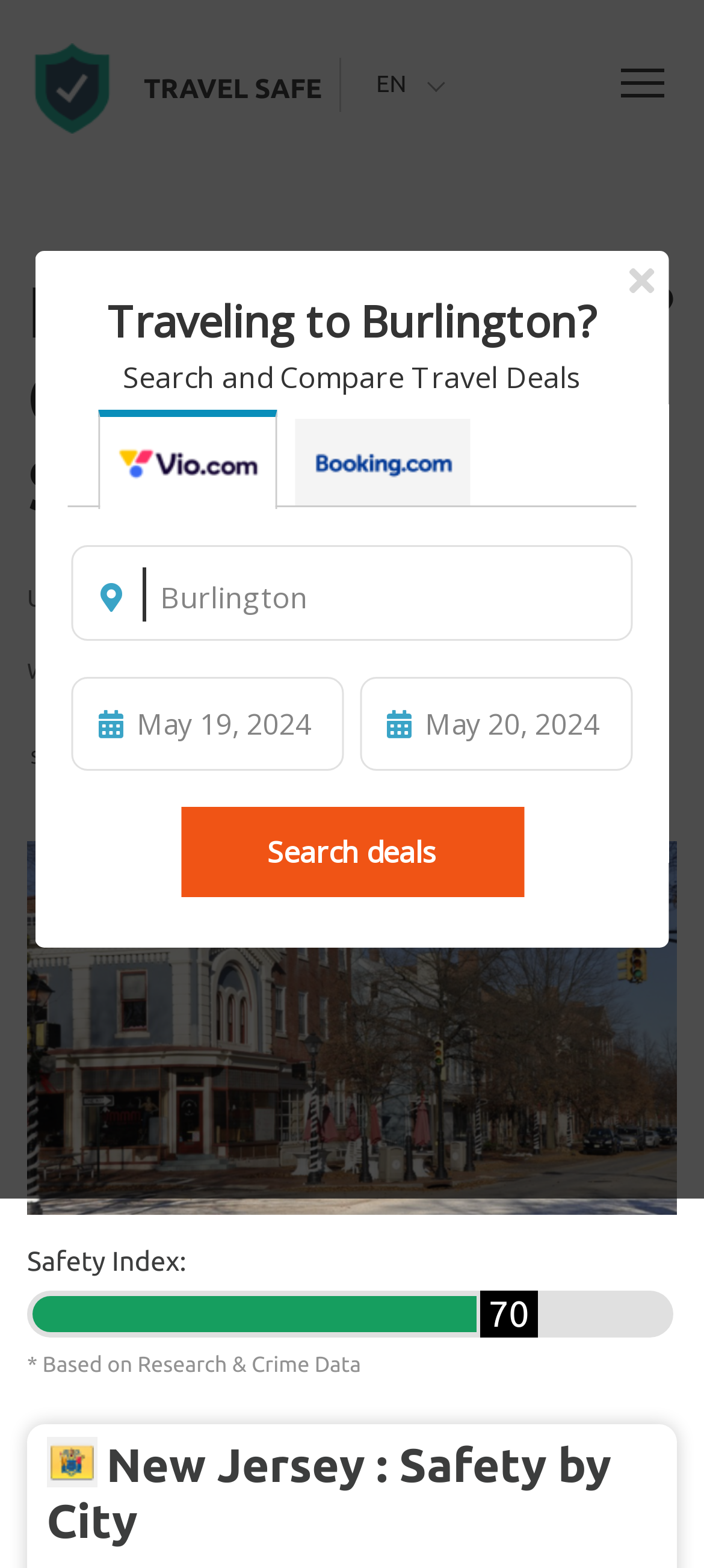Detail the various sections and features present on the webpage.

This webpage is a travel safety guide for Burlington, New Jersey. At the top left, there is a small icon and a link to "Skip to content". Next to the icon, a prominent link "TRAVEL SAFE" is displayed. On the top right, the language "EN" is indicated.

Below the top section, a heading "Is Burlington Safe? Crime Rates & Safety Report" is centered, with the updated date "June 23, 2023" and the author "Travel Safe Team" written below it. 

On the right side of the heading, there are social media links, including "Share", "Like", "Facebook", and "Pinterest", each accompanied by a corresponding icon. 

Below the social media links, a large image of Burlington, United States is displayed, taking up most of the width of the page. 

Under the image, a safety index is presented, with a score of "70" and a note "* Based on Research & Crime Data". An image of the New Jersey flag is placed below the safety index note.

At the very bottom of the page, an iframe takes up the full width, but its content is not described in the accessibility tree.